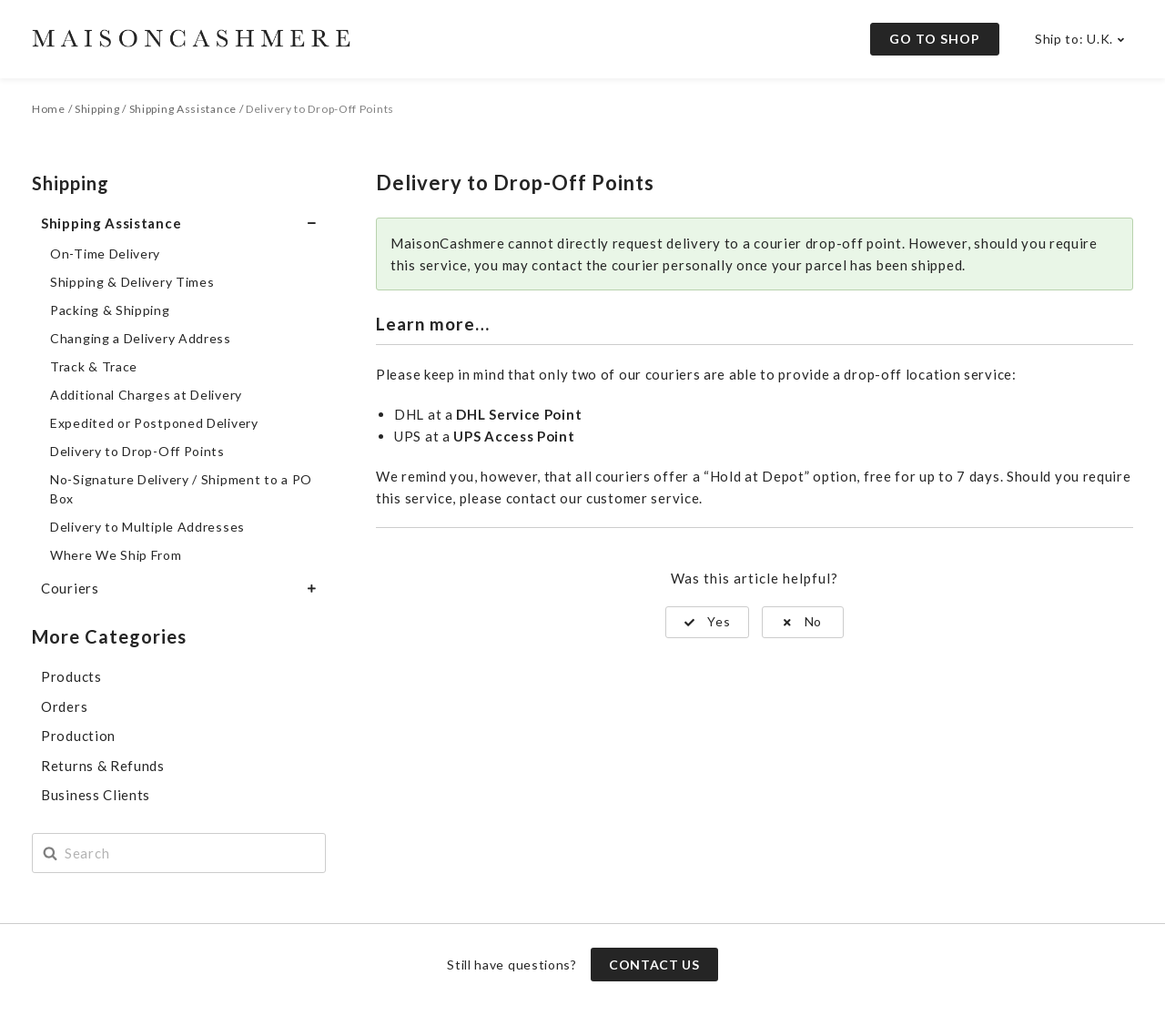Based on the element description: "About", identify the bounding box coordinates for this UI element. The coordinates must be four float numbers between 0 and 1, listed as [left, top, right, bottom].

None